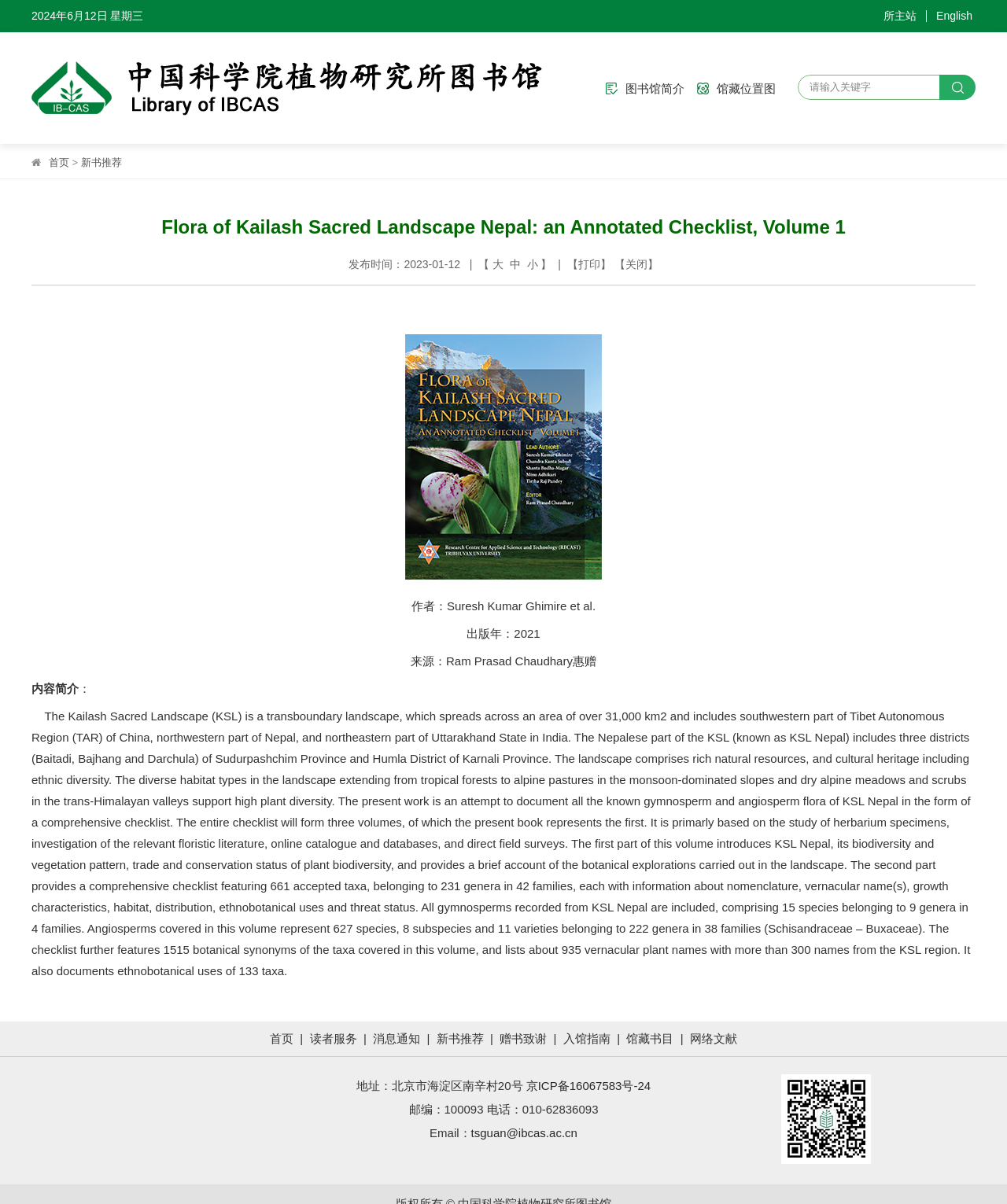Refer to the image and offer a detailed explanation in response to the question: What is the purpose of the textbox at the top right corner?

The purpose of the textbox is to allow users to search for specific keywords or phrases. The placeholder text '请输入关键字' suggests that users can input keywords to search for relevant information.